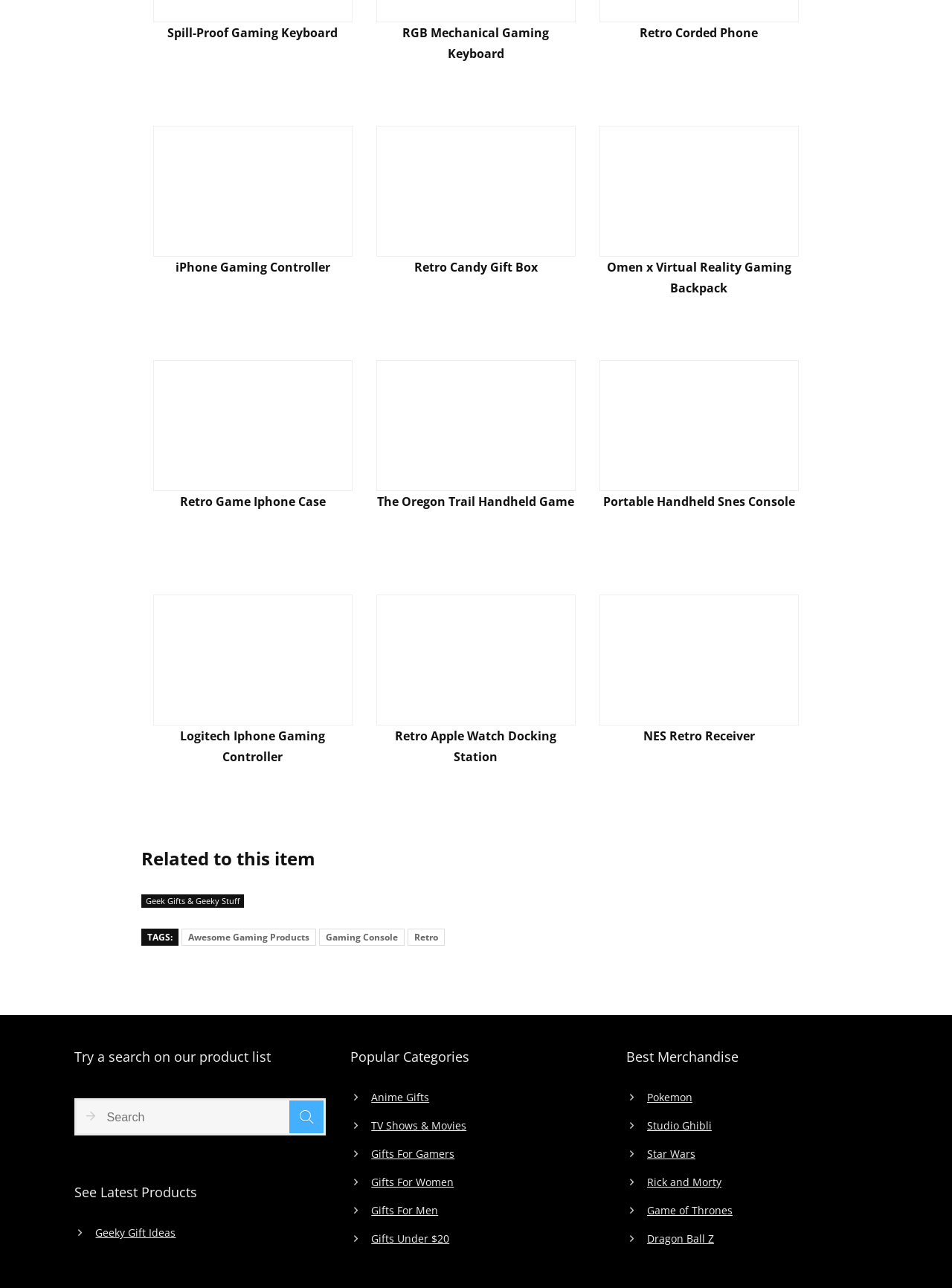What can be searched on this webpage?
Could you give a comprehensive explanation in response to this question?

The search bar at the bottom of the webpage suggests that users can search for products on this webpage. The search bar is accompanied by a button with a magnifying glass icon, indicating that users can input keywords to find specific products.